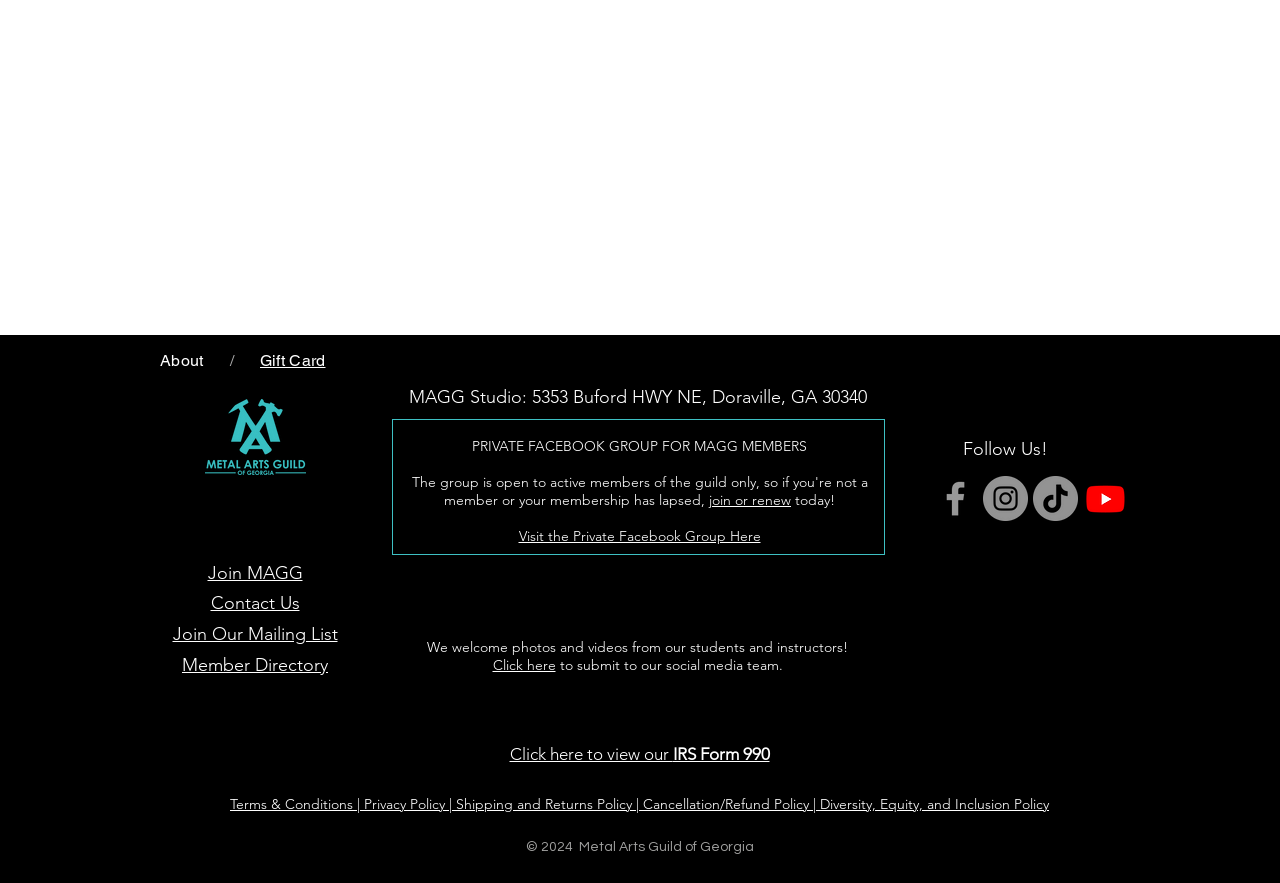Pinpoint the bounding box coordinates of the area that should be clicked to complete the following instruction: "Submit to our social media team". The coordinates must be given as four float numbers between 0 and 1, i.e., [left, top, right, bottom].

[0.385, 0.743, 0.434, 0.763]